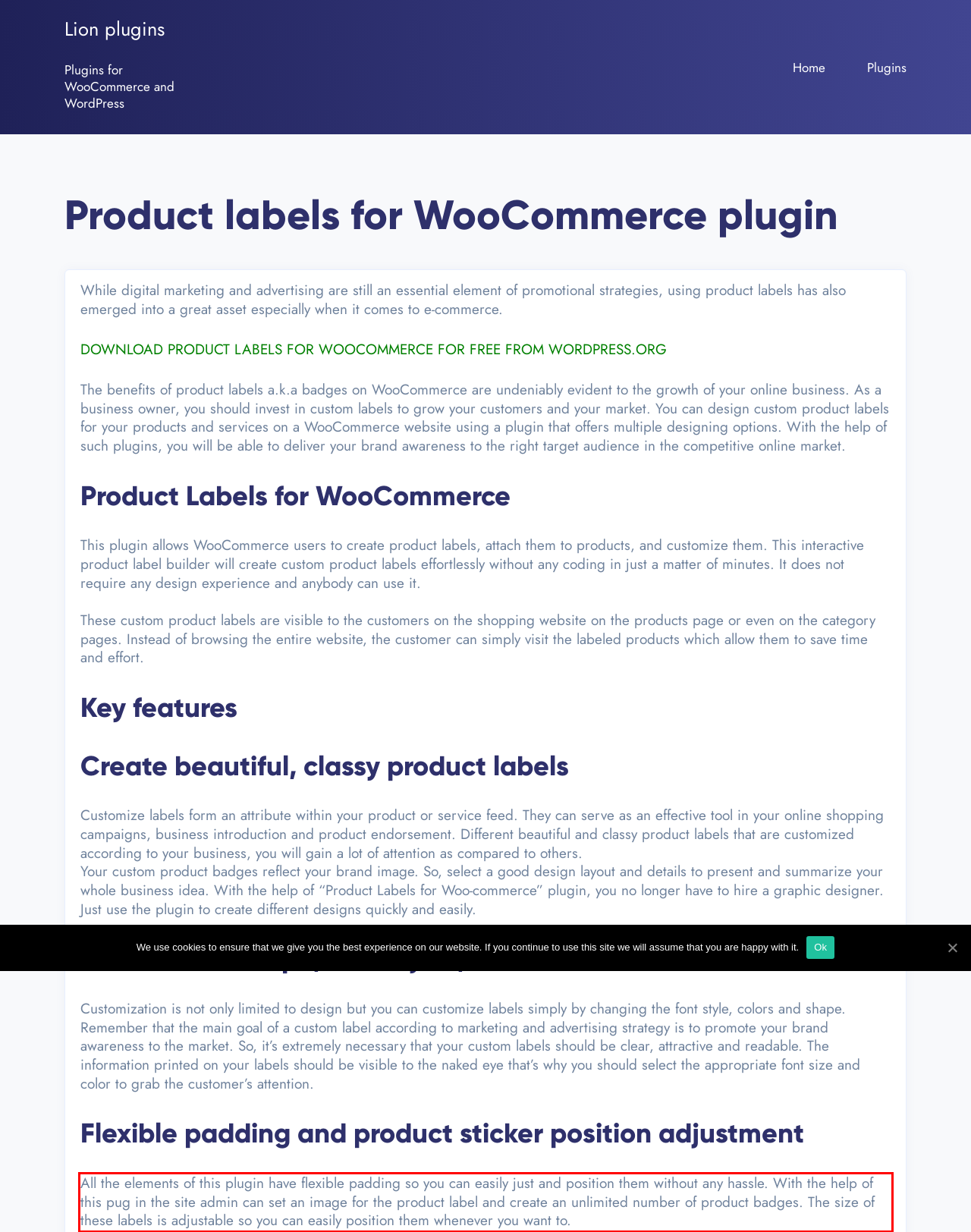Examine the screenshot of the webpage, locate the red bounding box, and generate the text contained within it.

All the elements of this plugin have flexible padding so you can easily just and position them without any hassle. With the help of this pug in the site admin can set an image for the product label and create an unlimited number of product badges. The size of these labels is adjustable so you can easily position them whenever you want to.